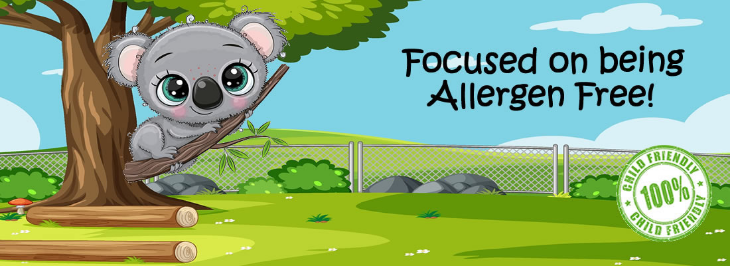Detail every aspect of the image in your caption.

The image features a whimsical illustration of a koala perched on a branch, surrounded by a bright and playful outdoor setting with lush green trees and a clear blue sky. The koala, with its oversized eyes and cheerful expression, adds a friendly touch, embodying a child-friendly approach. To the right, bold text states, "Focused on being Allergen Free!" emphasizing the brand's commitment to providing safe food options for children. A badge stating "100% Child Friendly" reinforces the message, appealing to parents seeking allergen-free products for their kids. The overall design blends fun and reassurance, highlighting a dedication to health and safety in children's food.